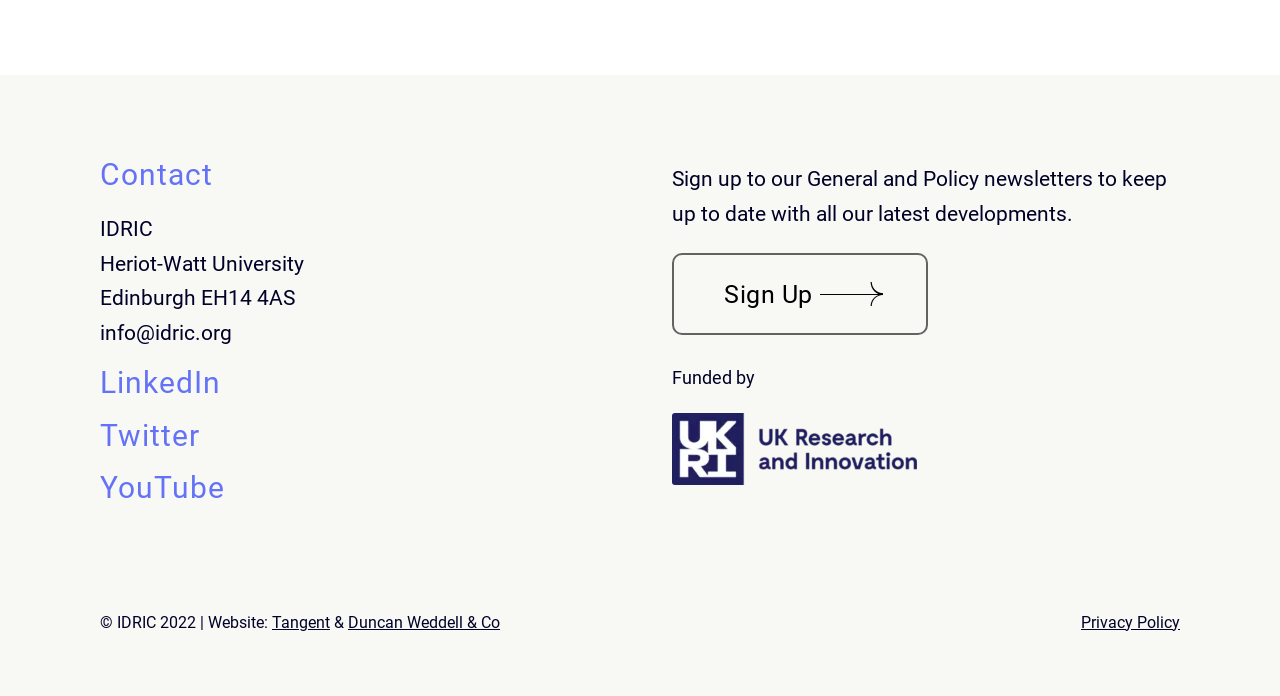Who funds IDRIC?
Using the image as a reference, answer the question with a short word or phrase.

UKRI